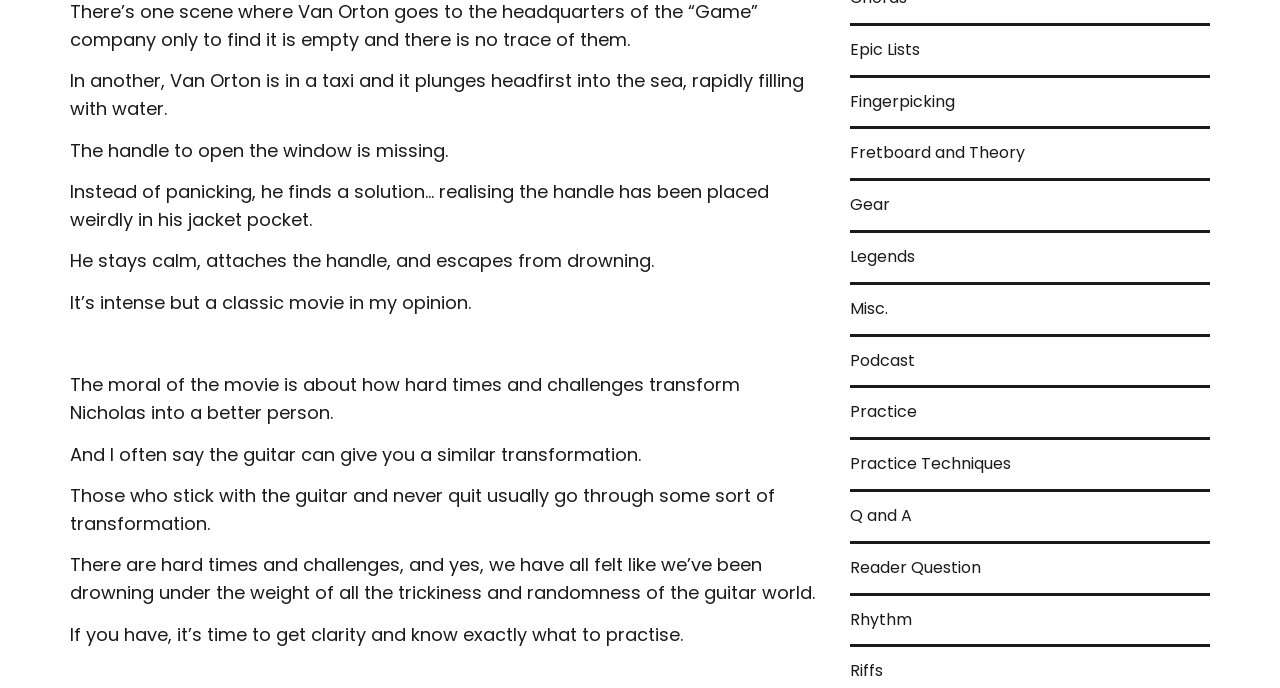Please locate the bounding box coordinates of the element that should be clicked to achieve the given instruction: "Click on the 'Rhythm' link".

[0.664, 0.866, 0.712, 0.937]